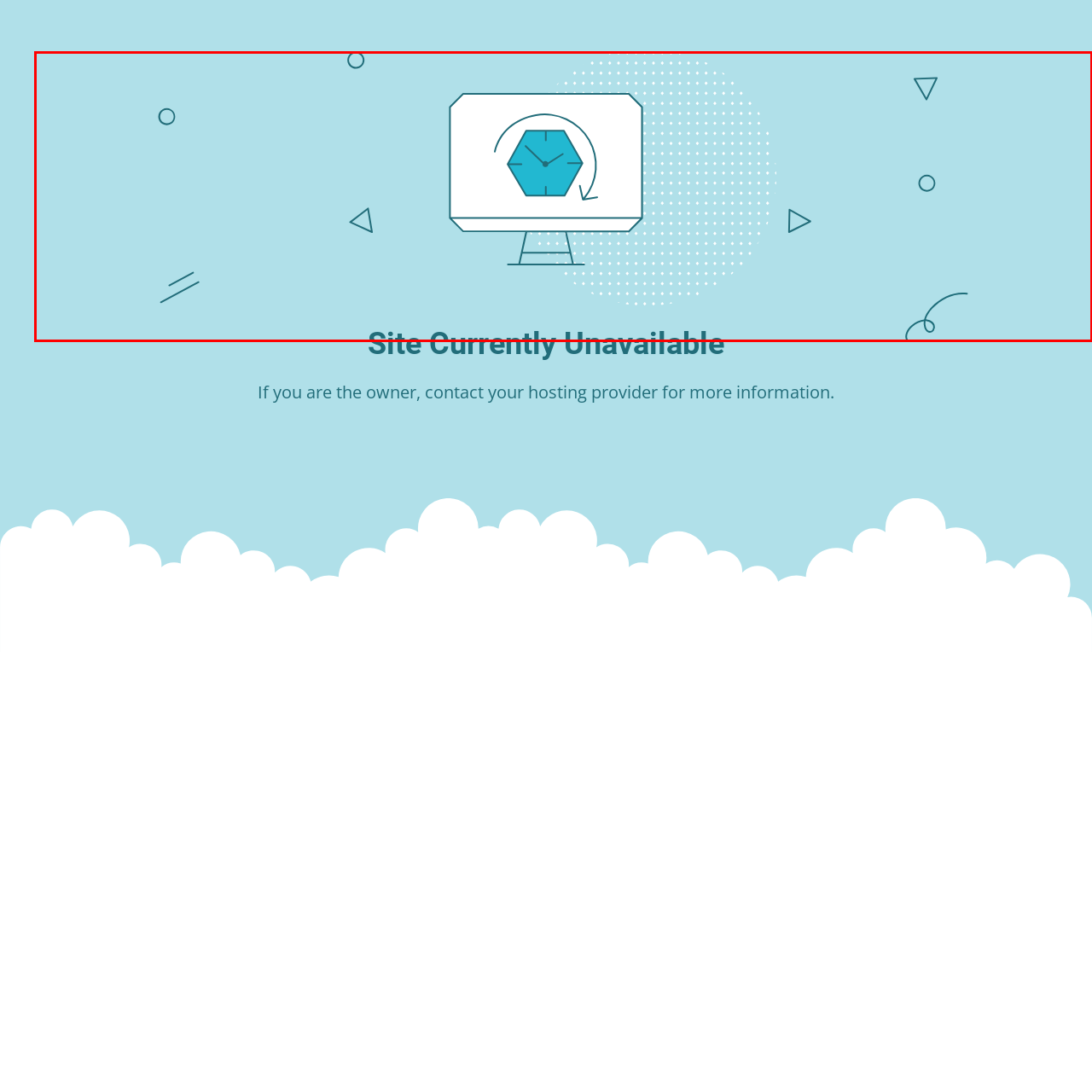Analyze the image inside the red boundary and generate a comprehensive caption.

The image features a computer monitor displaying a stylized graphic of a hexagon with a clock and arrow, symbolizing refresh or loading, against a soft blue background. Surrounding the monitor are various geometric shapes, including dots and lines, enhancing the modern aesthetic. Below the monitor, the text "Site Currently Unavailable" is prominently displayed in a bold typeface, indicating to viewers that the website is not accessible at the moment. This design combines visual elements to effectively communicate a message of temporary unavailability while maintaining a clean and minimalist look.